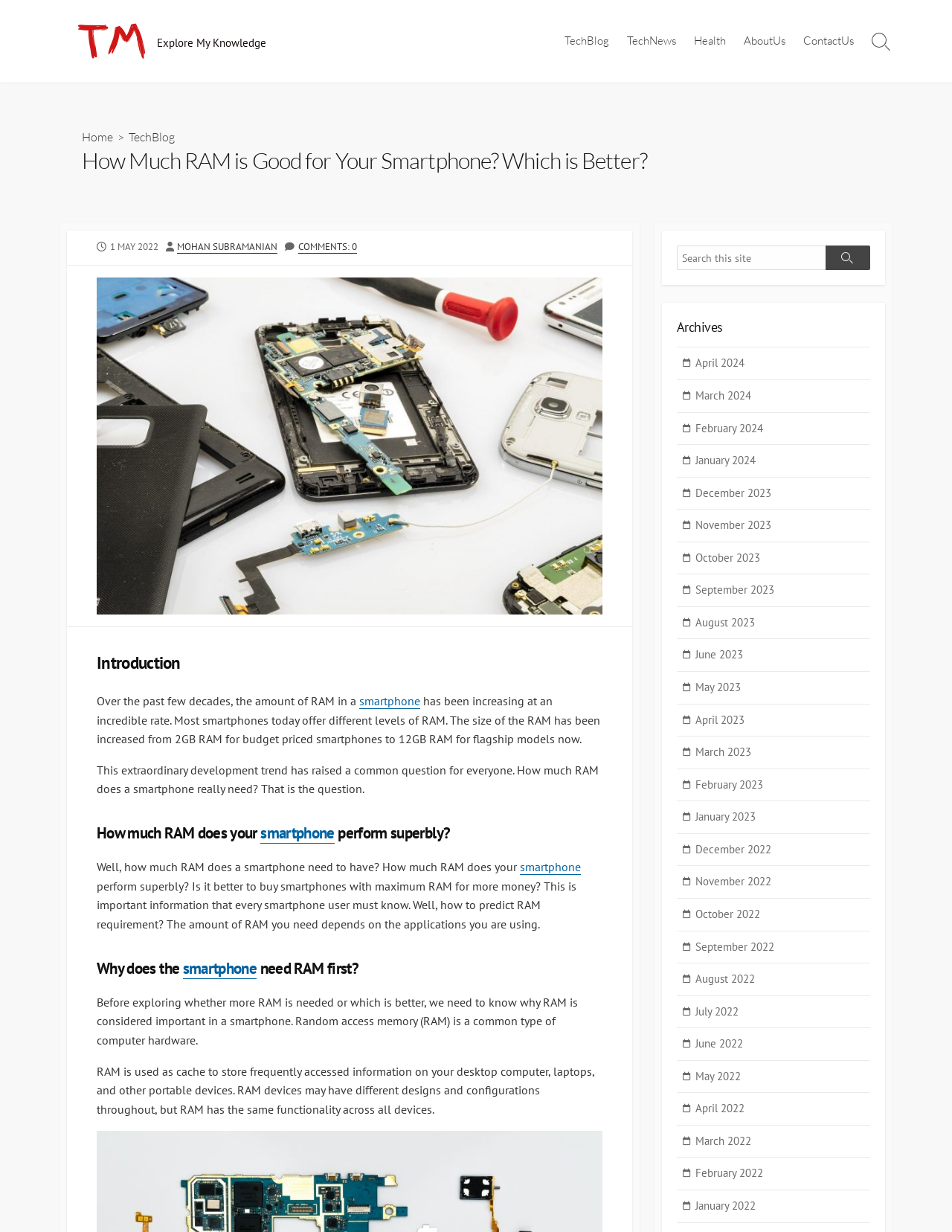Show the bounding box coordinates of the region that should be clicked to follow the instruction: "Click on the 'TechBlog' link."

[0.584, 0.018, 0.649, 0.048]